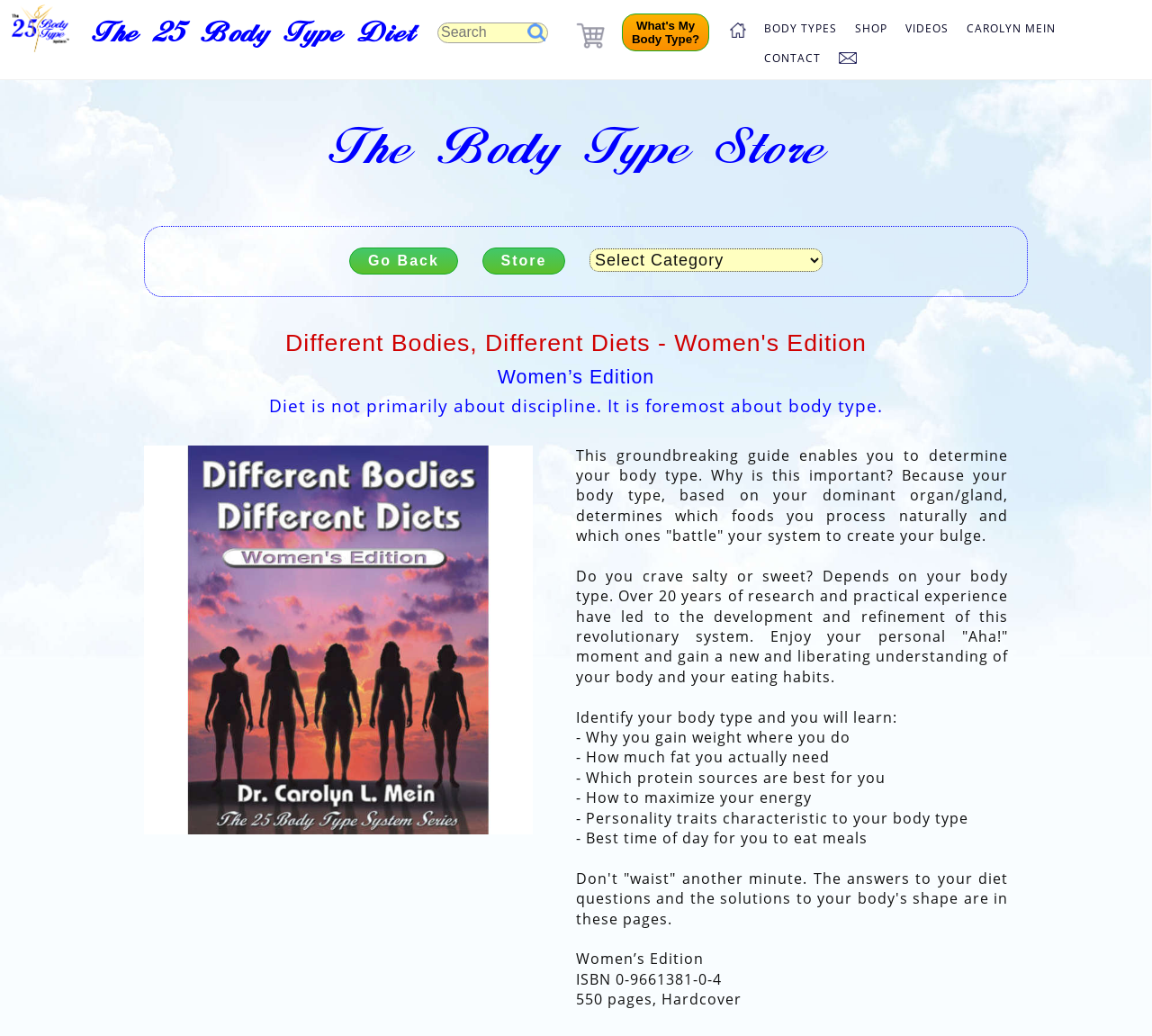What is the text on the top-left link?
Please provide a single word or phrase based on the screenshot.

The 25 Body Type Diet System